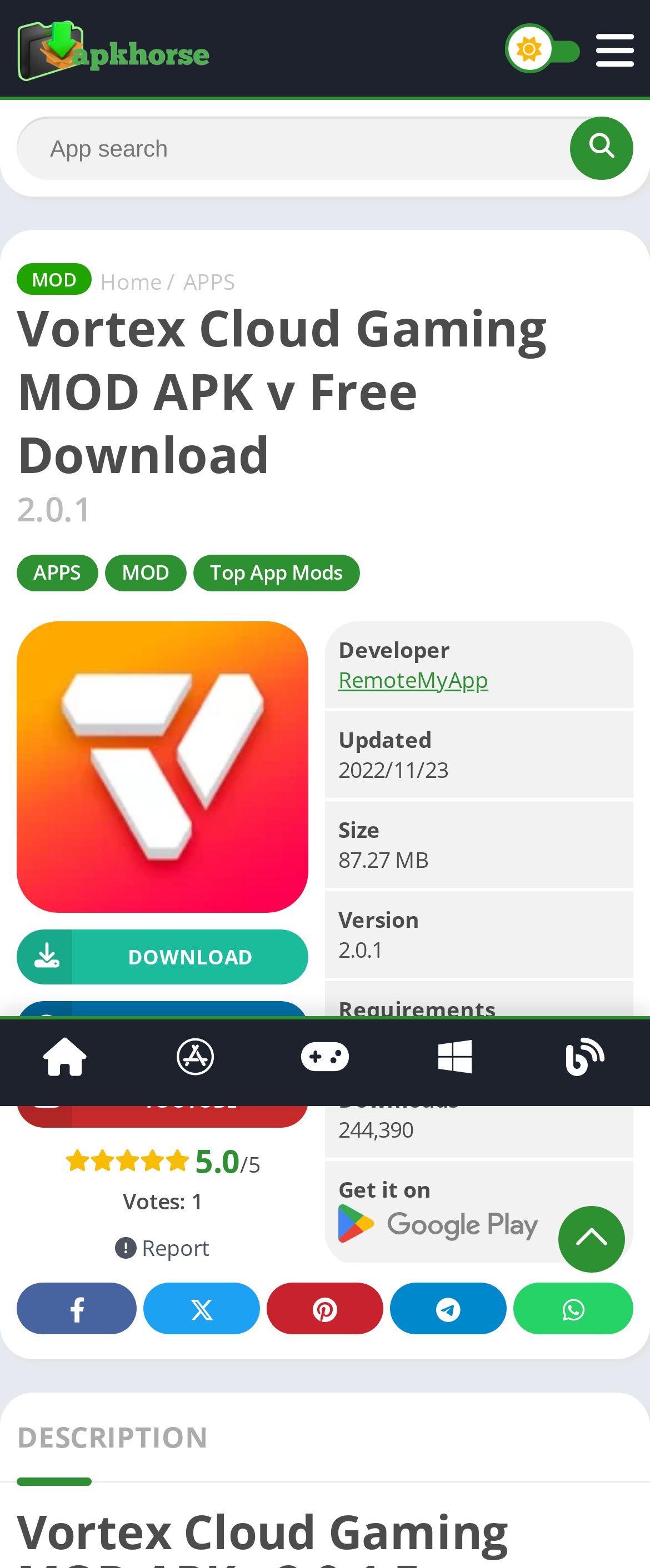Using the information in the image, could you please answer the following question in detail:
What is the size of the APK file?

The size of the APK file can be found in the static text element with the text '87.27 MB' near the 'Size' text.